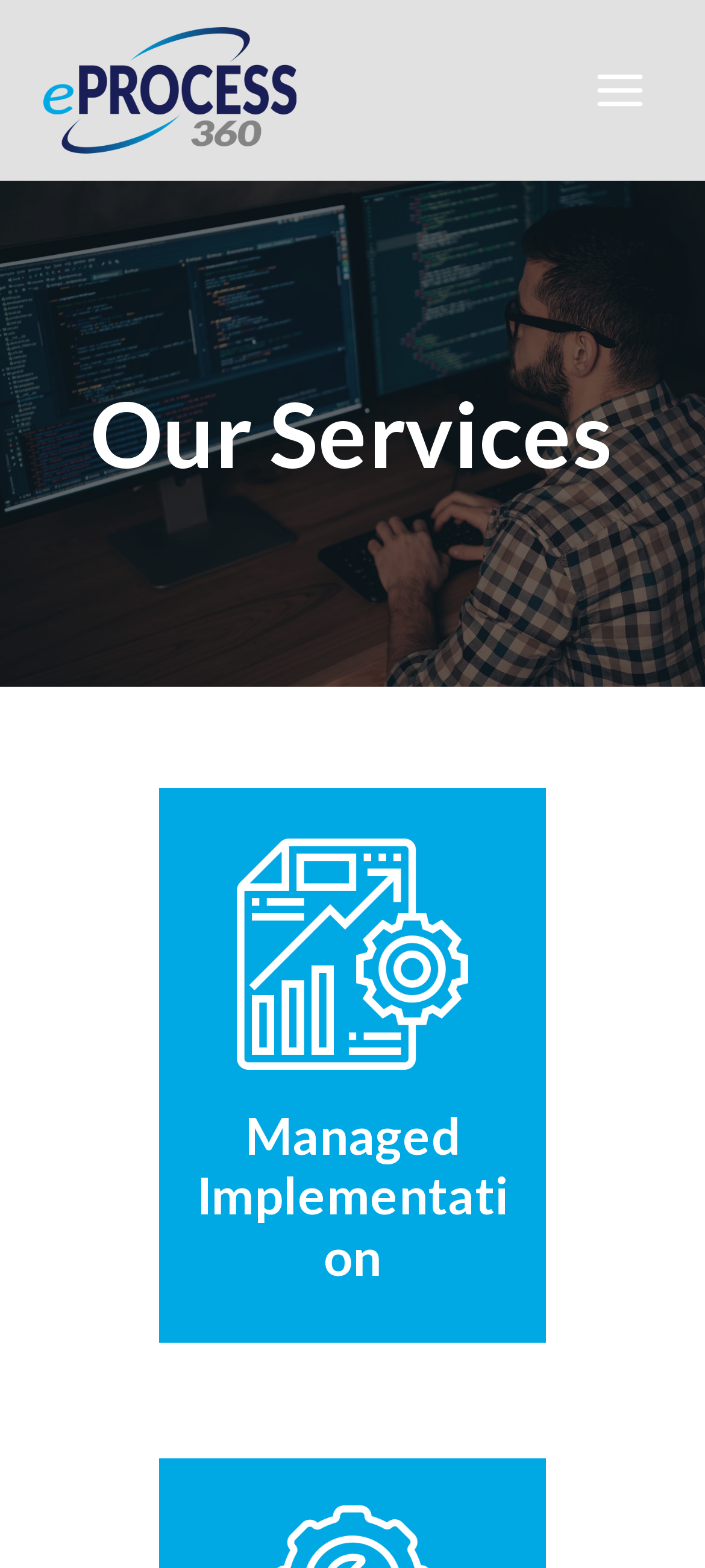What is the link below the 'Our Services' heading?
Provide a short answer using one word or a brief phrase based on the image.

Managed Implementation